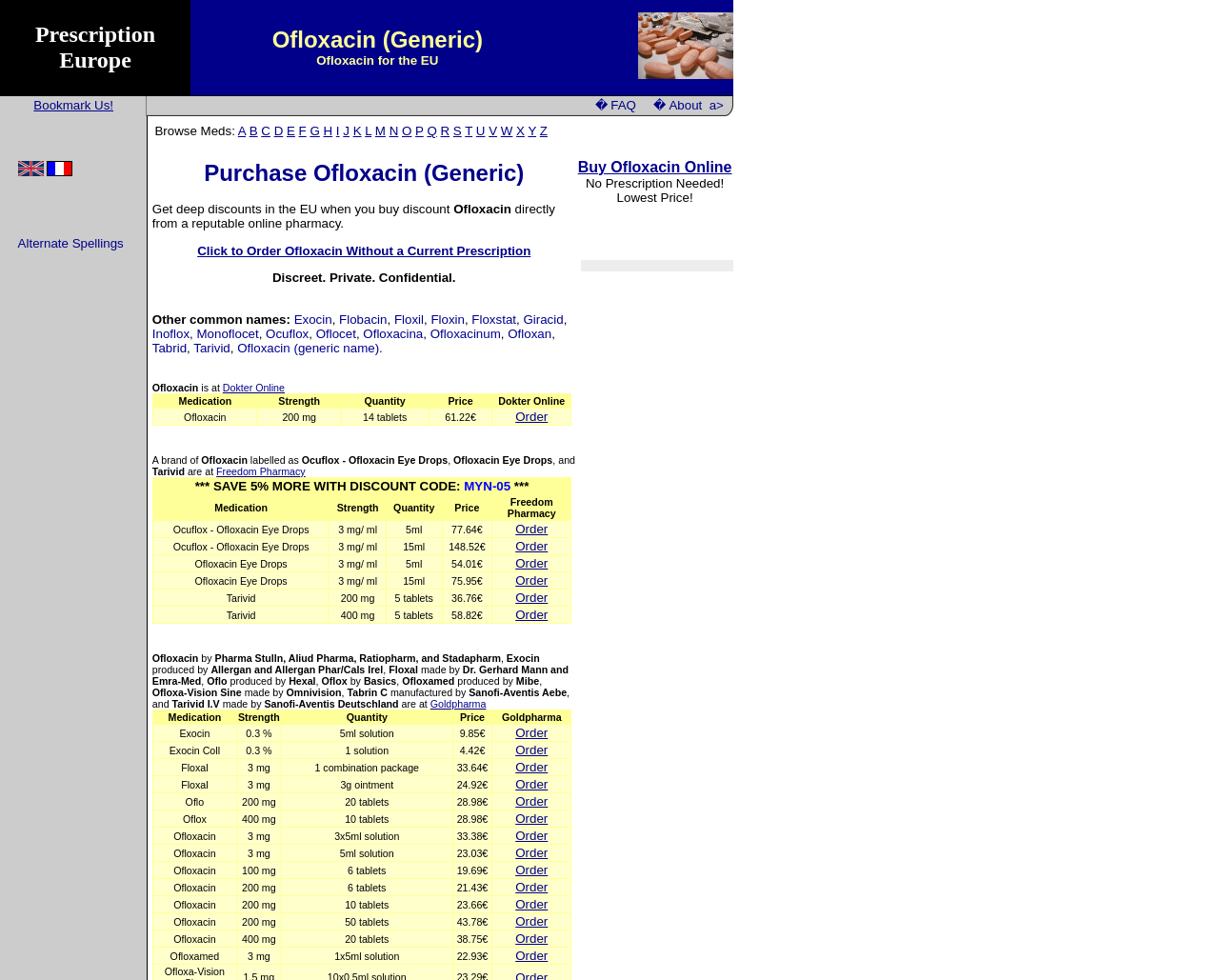What is the name of the medication?
Based on the screenshot, provide a one-word or short-phrase response.

Ofloxacin